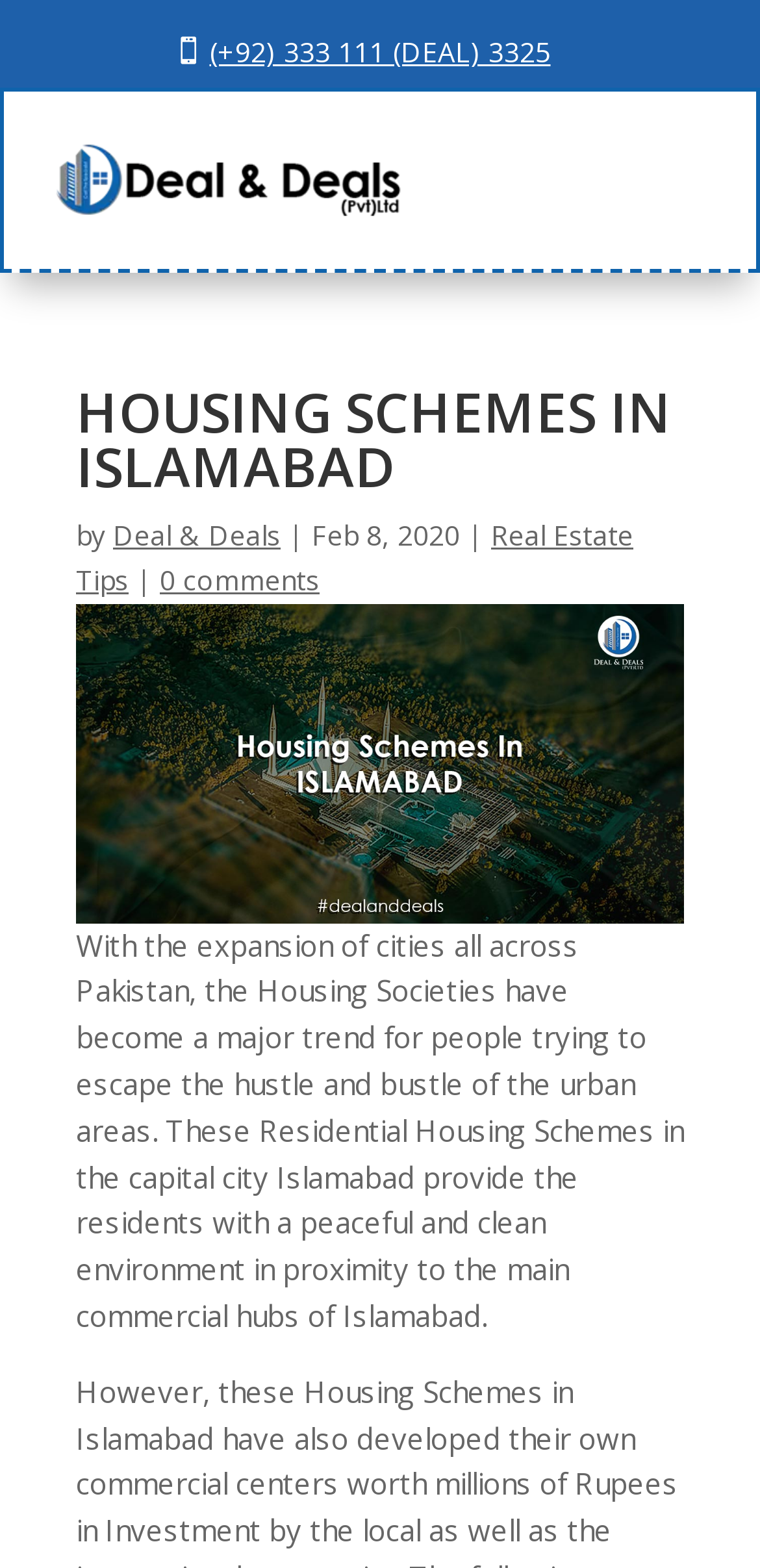Identify the main heading of the webpage and provide its text content.

HOUSING SCHEMES IN ISLAMABAD